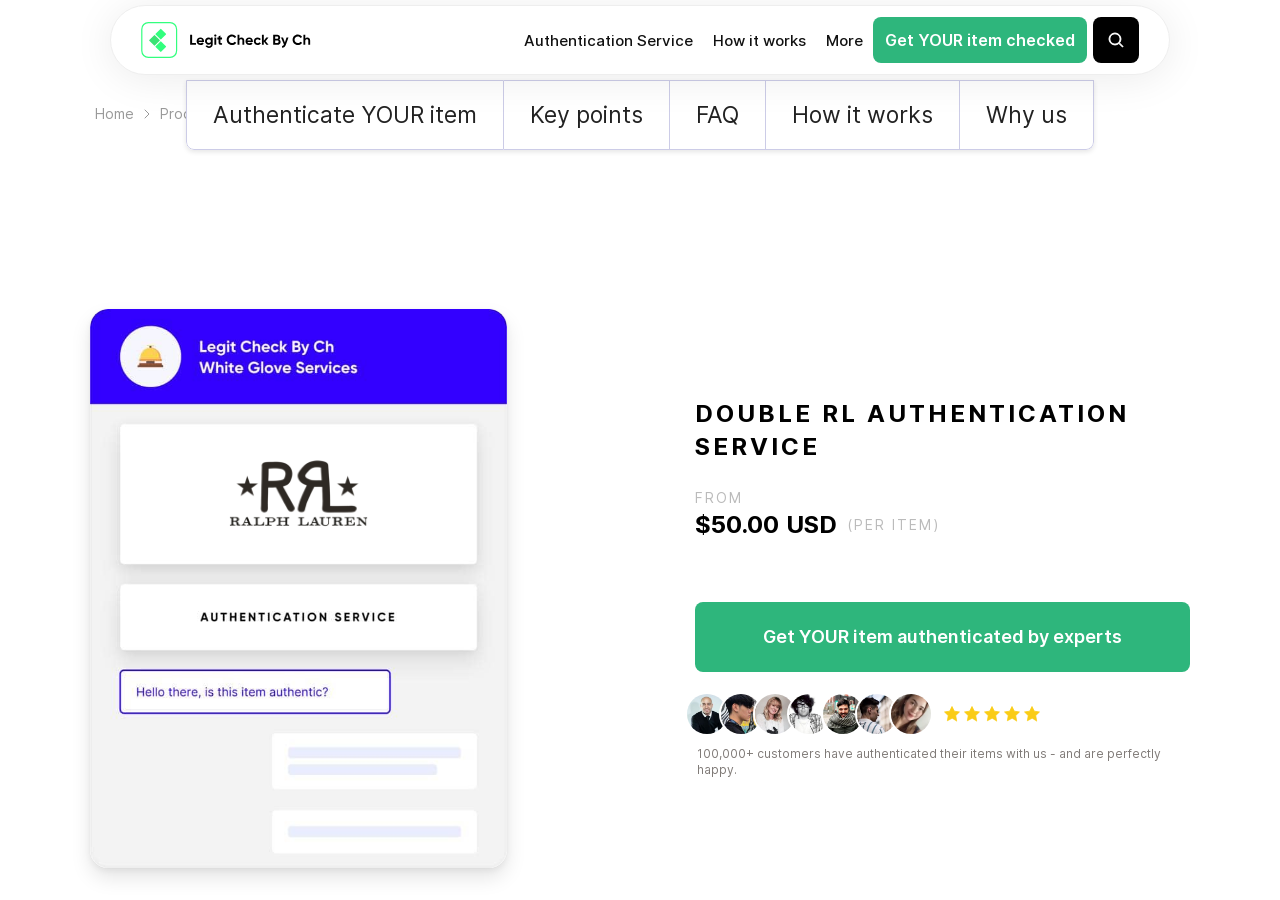Please locate and retrieve the main header text of the webpage.

DOUBLE RL AUTHENTICATION SERVICE